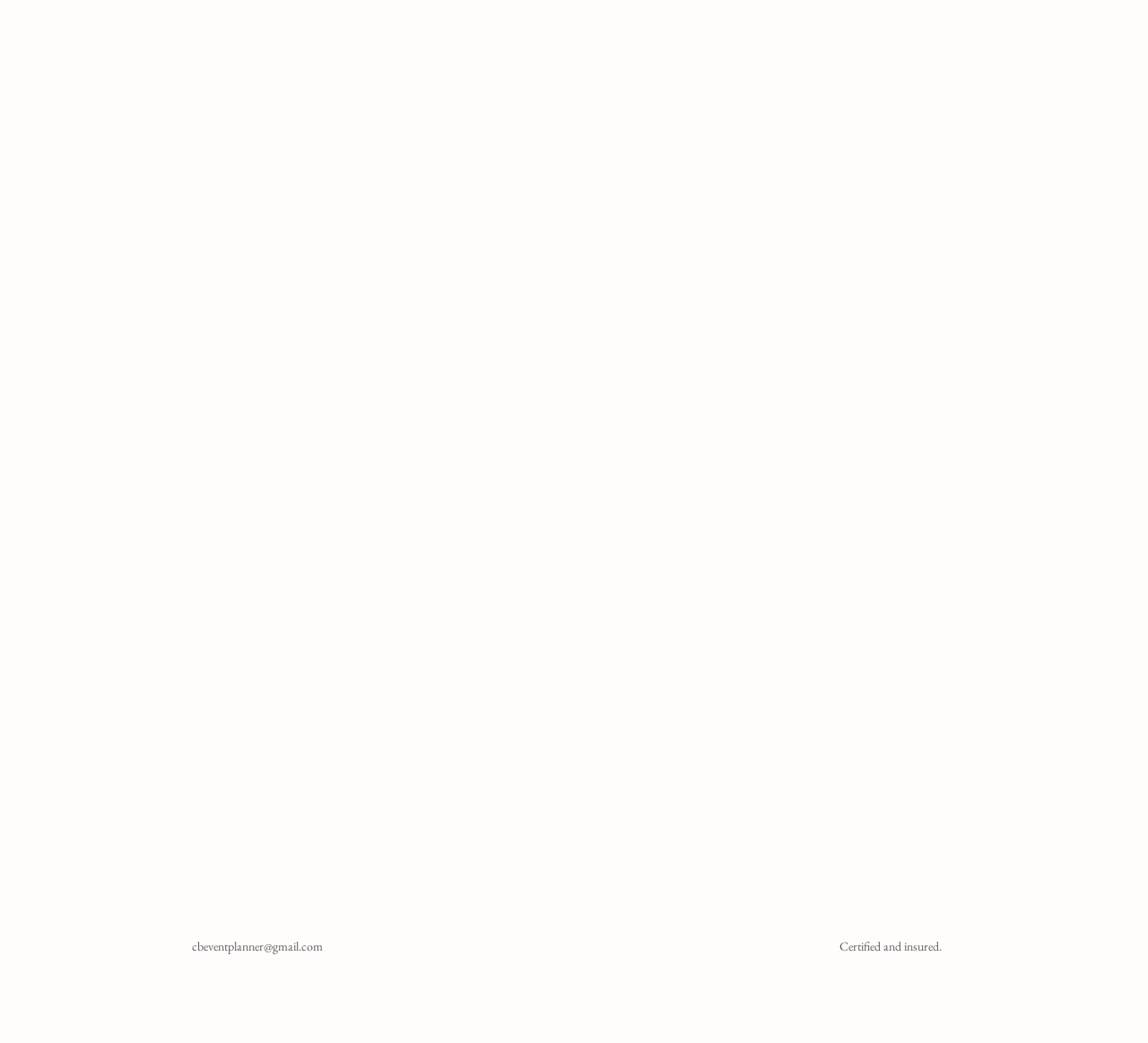Specify the bounding box coordinates for the region that must be clicked to perform the given instruction: "Search for something".

None